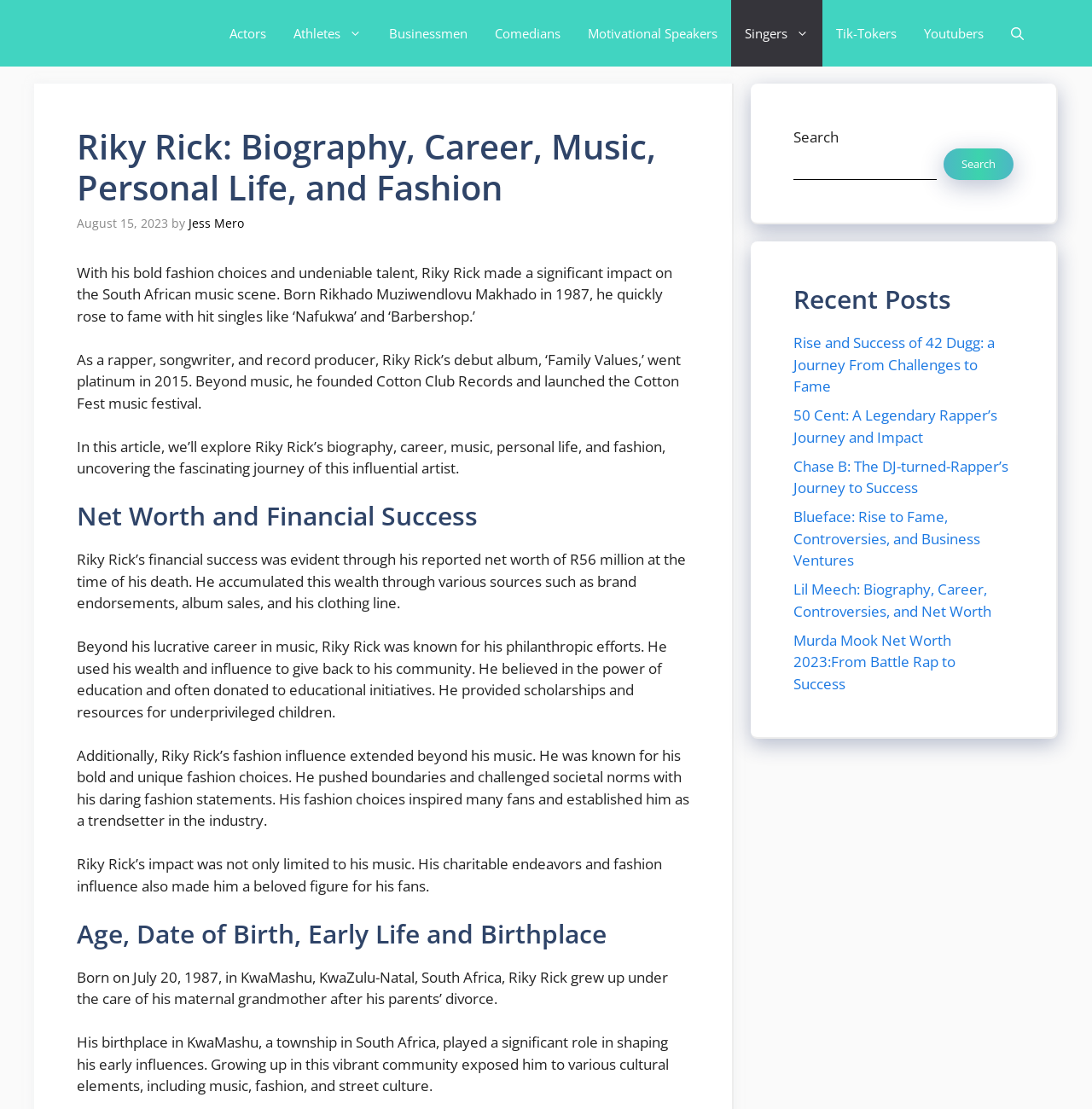Where was Riky Rick born?
Please provide a single word or phrase based on the screenshot.

KwaMashu, KwaZulu-Natal, South Africa